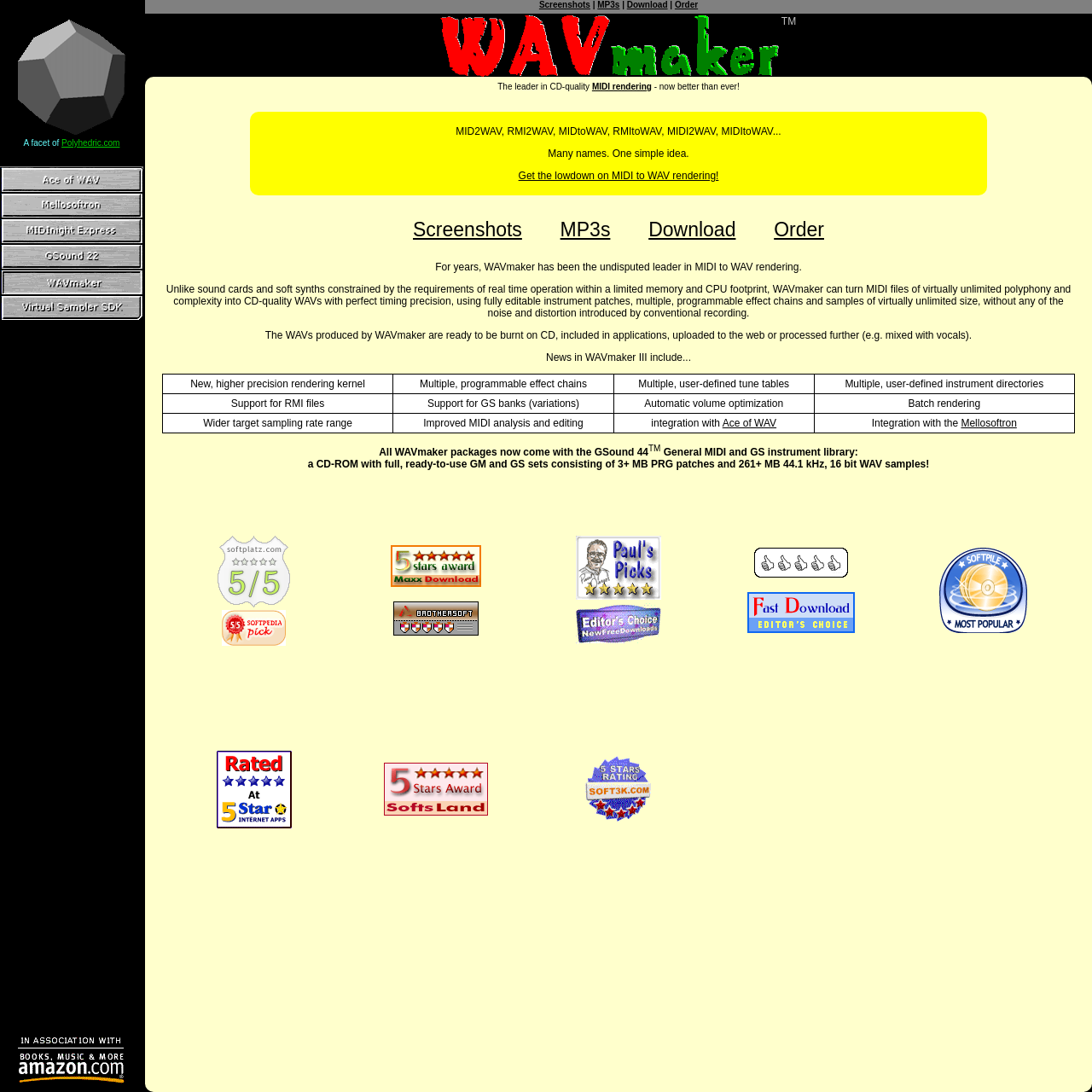Locate the bounding box coordinates of the element I should click to achieve the following instruction: "Click on the 'MIDI rendering' link".

[0.542, 0.075, 0.597, 0.084]